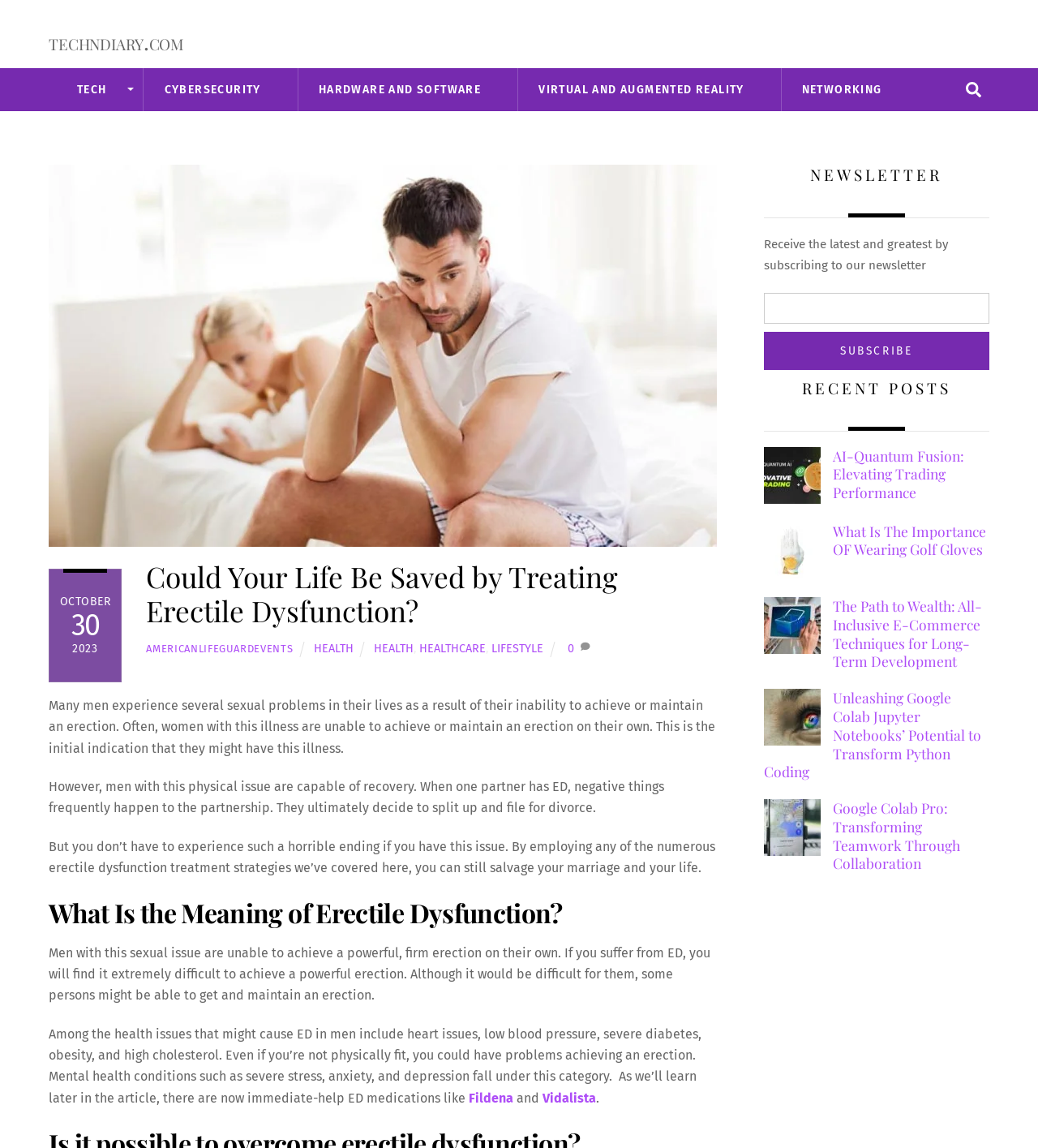Review the image closely and give a comprehensive answer to the question: What is the category of the link 'Fildena'?

The link 'Fildena' is categorized under health, as it is mentioned in the article as a treatment strategy for erectile dysfunction, and it is also related to the health category in the webpage's navigation menu.